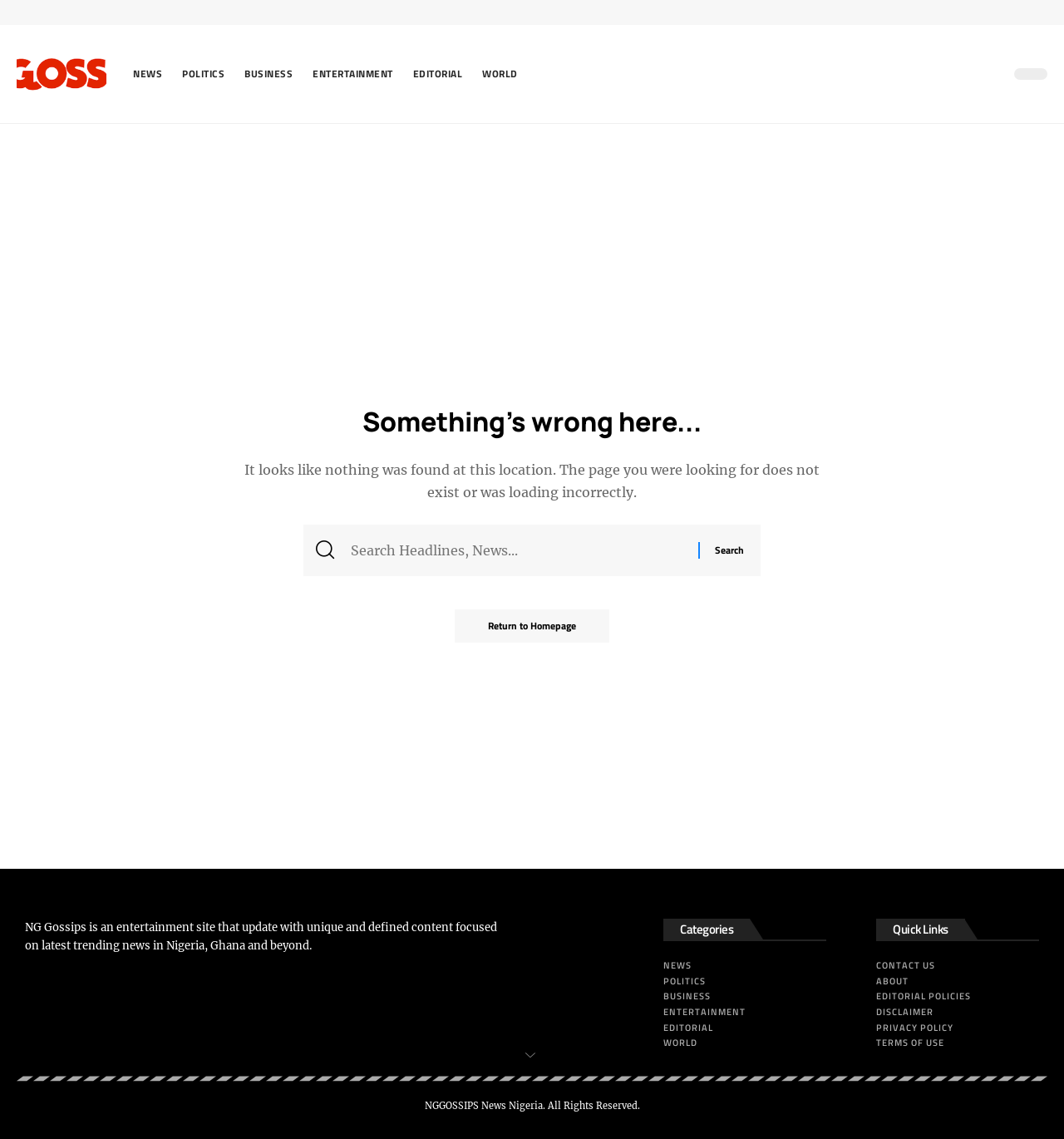Find and specify the bounding box coordinates that correspond to the clickable region for the instruction: "Check ENTERTAINMENT category".

[0.284, 0.047, 0.379, 0.082]